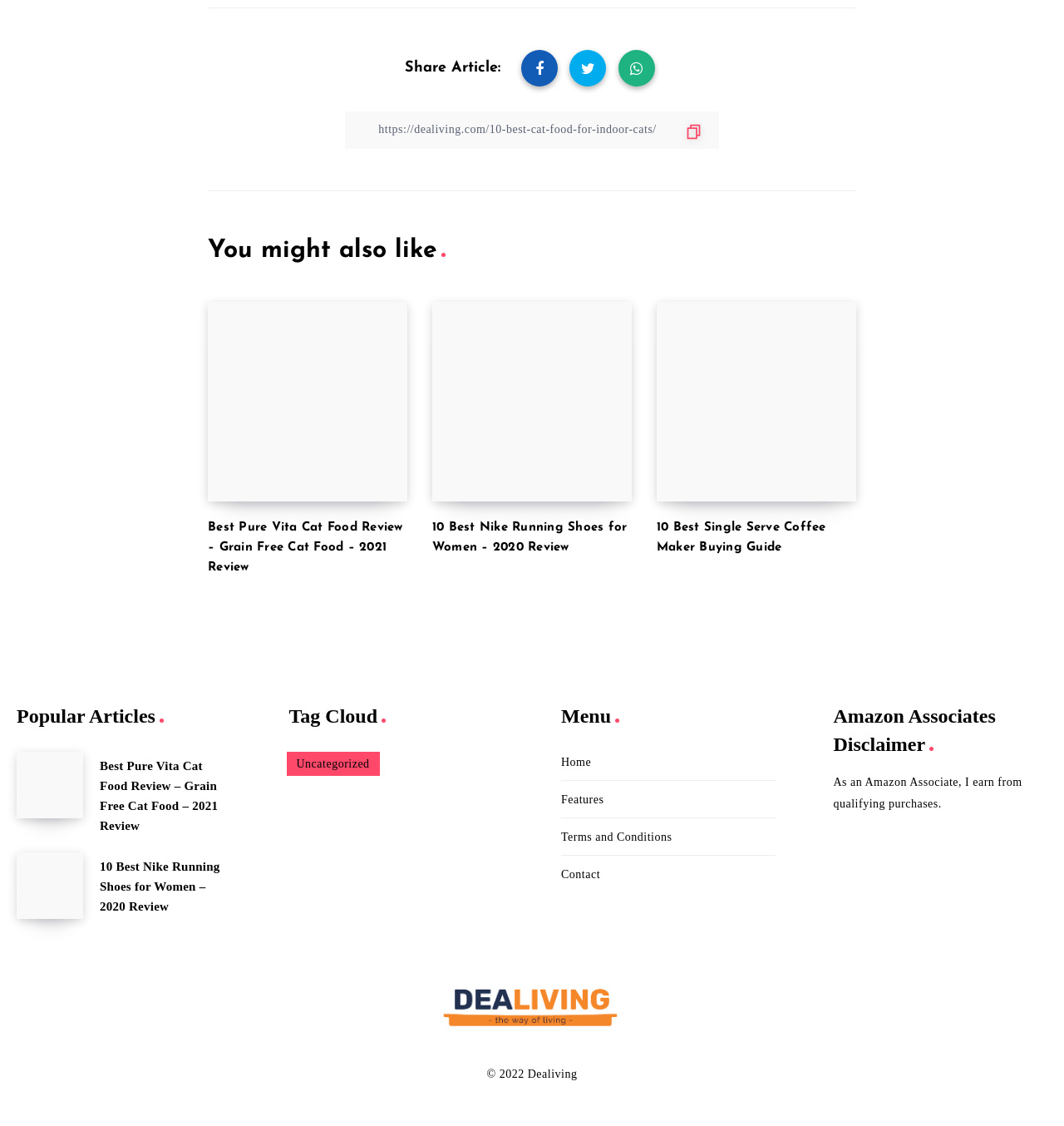What is the purpose of the 'Share Article:' section?
Provide a comprehensive and detailed answer to the question.

The 'Share Article:' section is located at the top of the webpage and contains social media links, a 'Copy Link' textbox, and a link icon. This section allows users to share the current article on various social media platforms or copy the link to share it elsewhere.